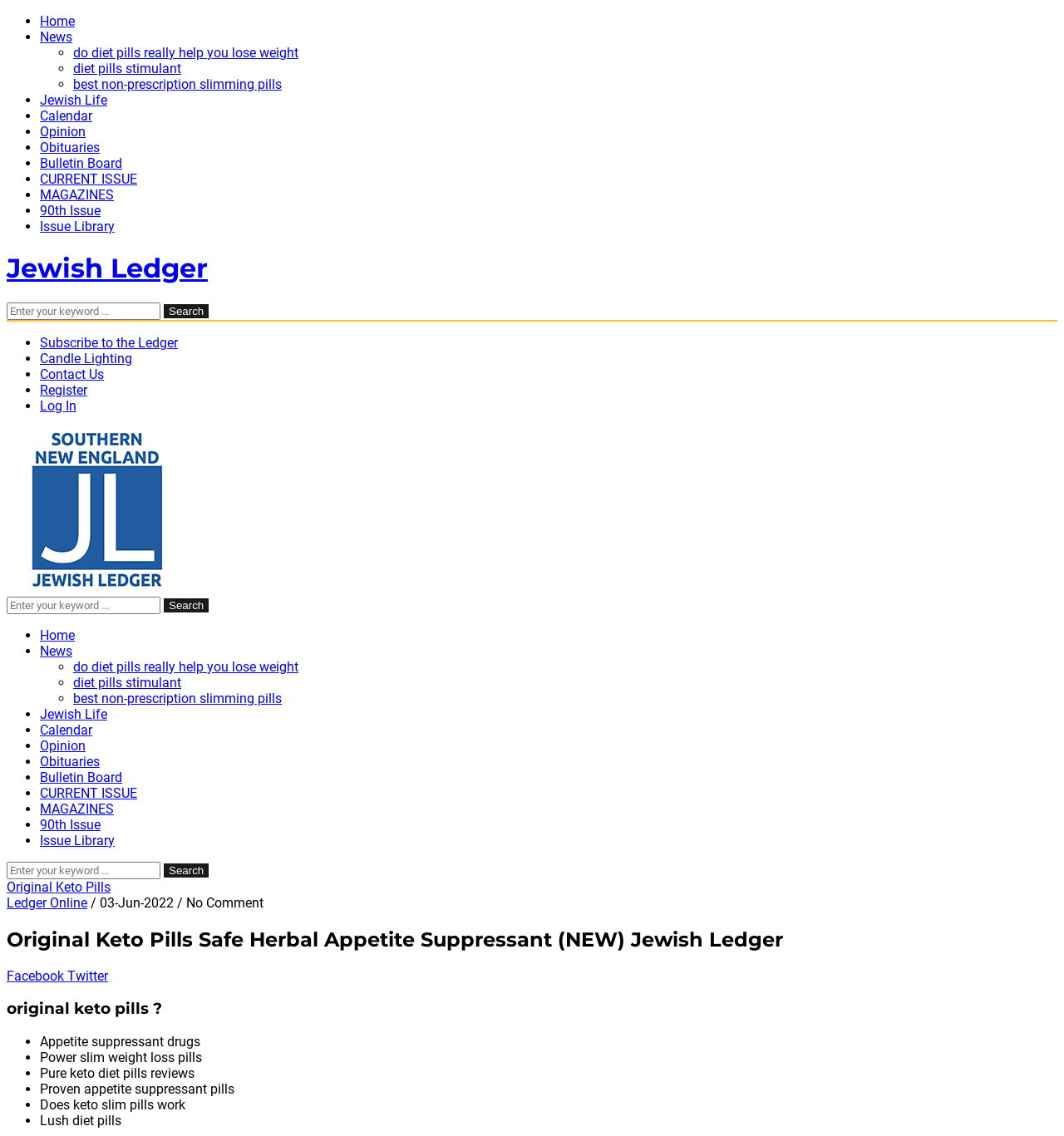What is the purpose of the textbox at the top of the webpage?
Answer the question with a thorough and detailed explanation.

The textbox at the top of the webpage has a placeholder text 'Enter your keyword...' and a search button next to it, indicating that its purpose is to allow users to search for specific content on the website.